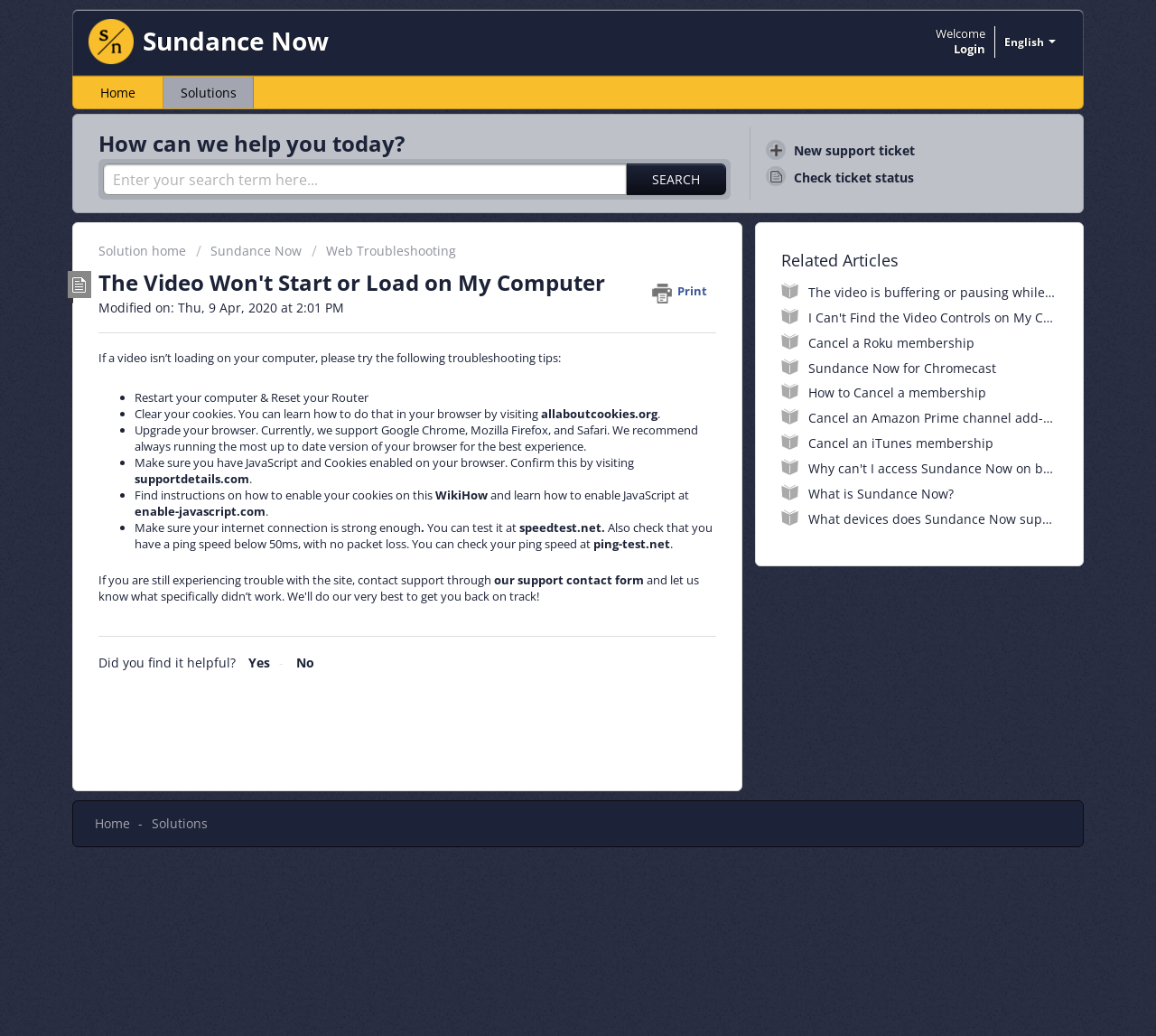Given the description of a UI element: "supportdetails.com", identify the bounding box coordinates of the matching element in the webpage screenshot.

[0.116, 0.454, 0.216, 0.47]